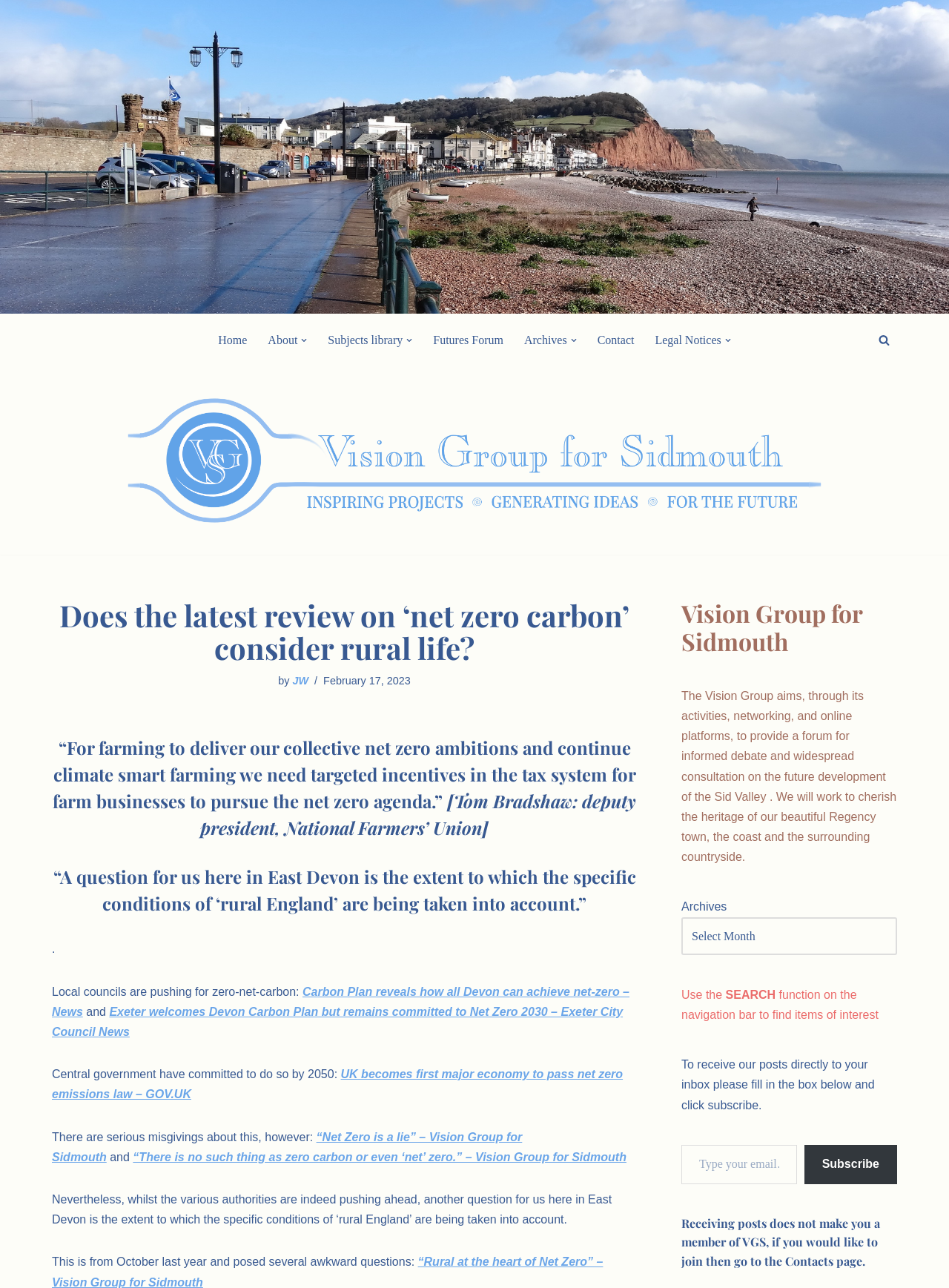Find the bounding box coordinates of the UI element according to this description: "Subjects library".

[0.346, 0.256, 0.424, 0.272]